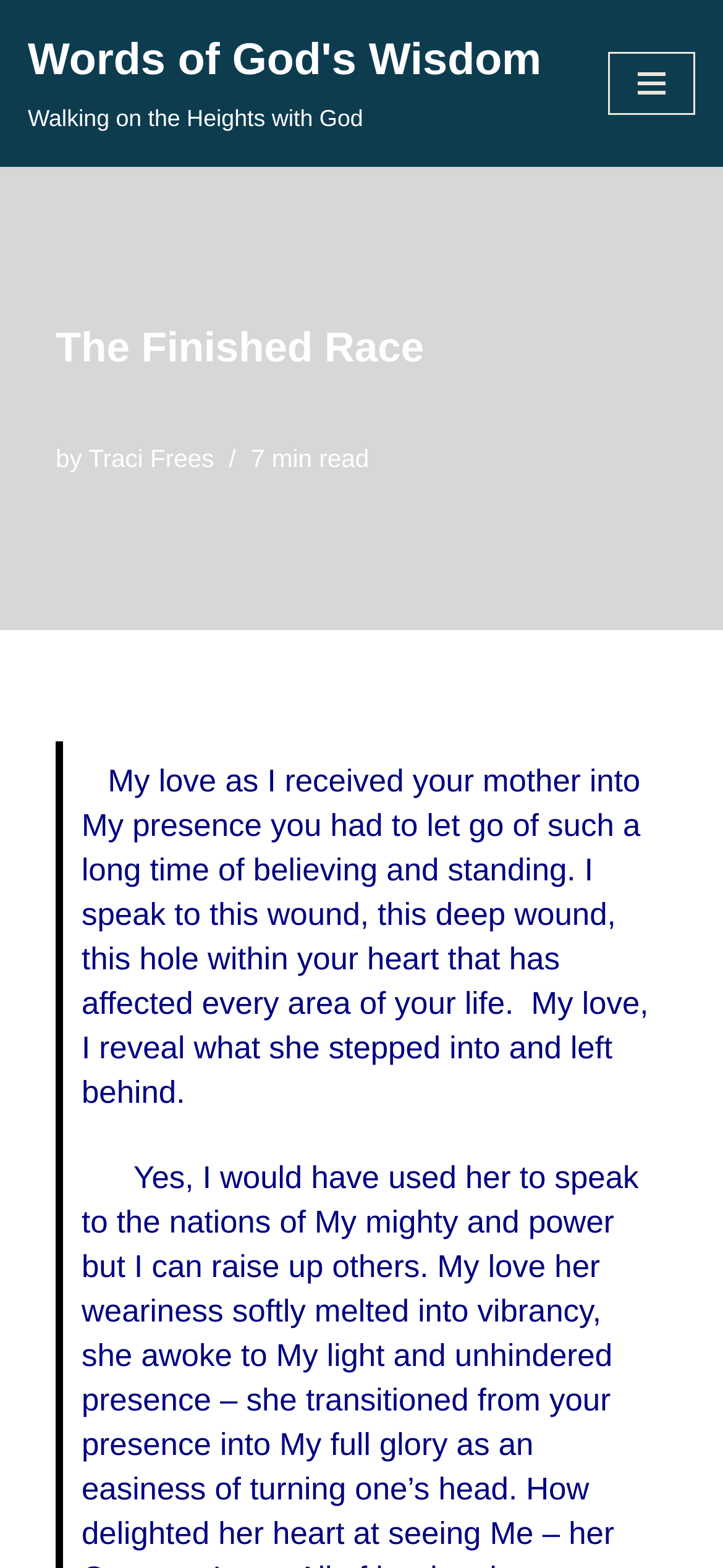Locate the UI element that matches the description Skip to content in the webpage screenshot. Return the bounding box coordinates in the format (top-left x, top-left y, bottom-right x, bottom-right y), with values ranging from 0 to 1.

[0.0, 0.038, 0.077, 0.061]